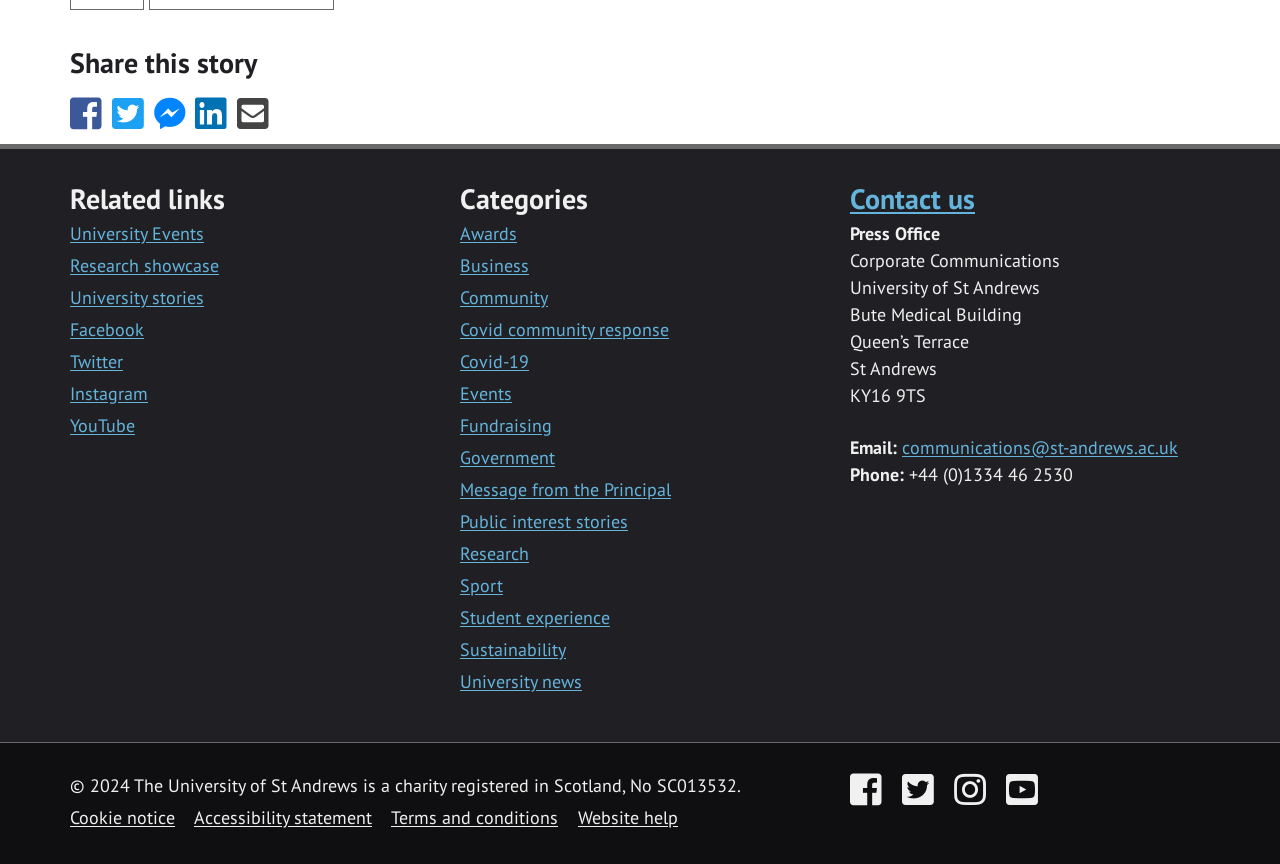Identify the bounding box coordinates of the clickable region to carry out the given instruction: "View University Events".

[0.055, 0.257, 0.159, 0.284]